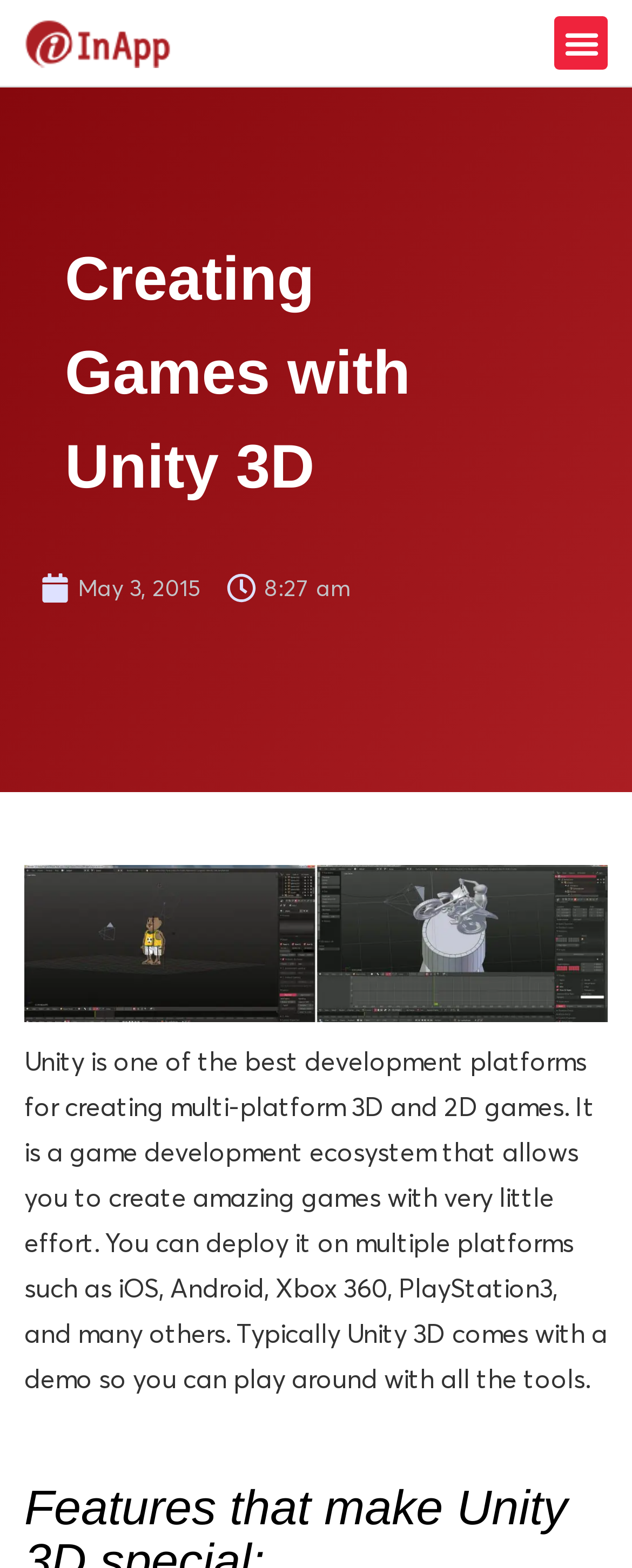What is the platform that Unity 3D can be deployed on?
Refer to the image and offer an in-depth and detailed answer to the question.

I found the information about the deployment platforms by reading the static text element that describes Unity 3D, which mentions that it can be deployed on multiple platforms such as iOS, Android, Xbox 360, PlayStation3, and many others.